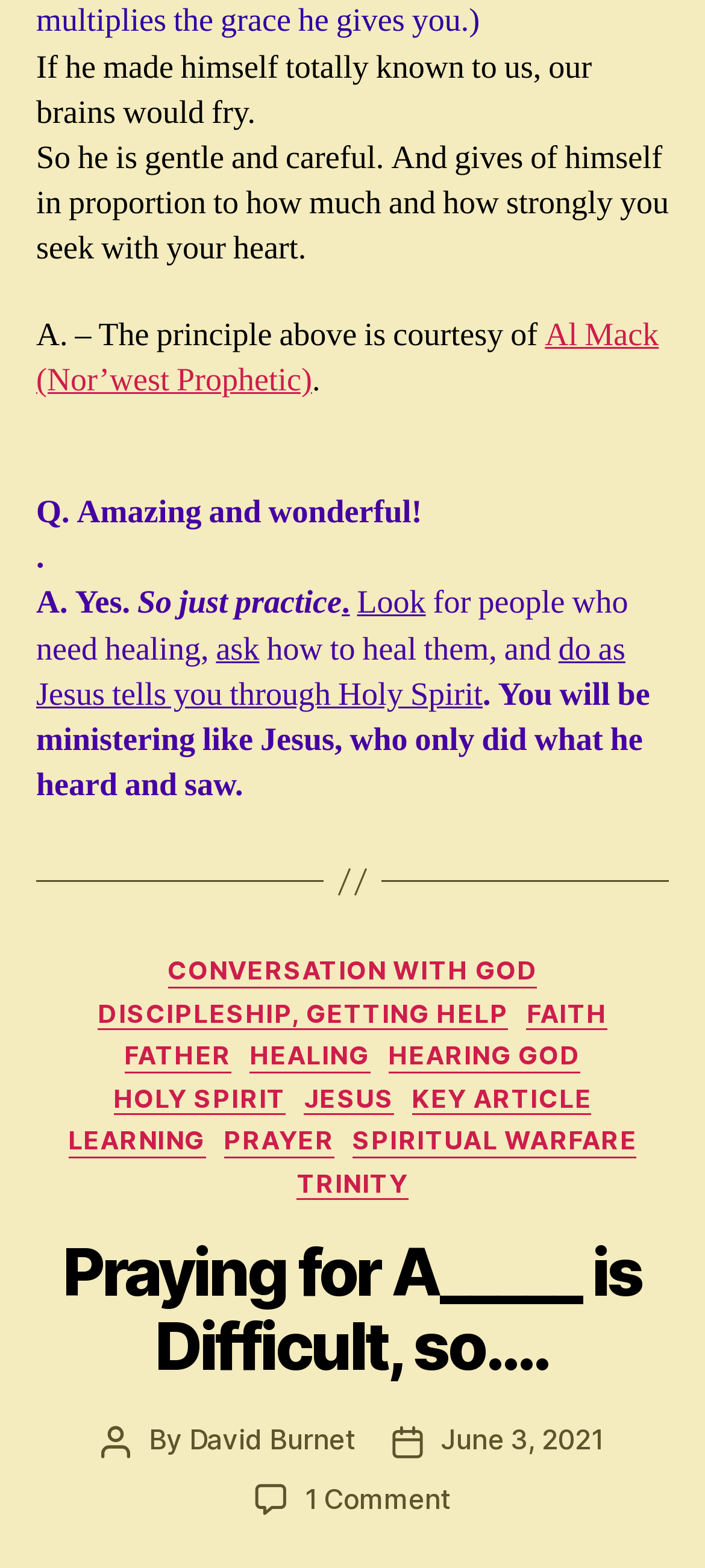Determine the bounding box coordinates of the clickable region to carry out the instruction: "View comments on the post".

[0.432, 0.945, 0.639, 0.967]